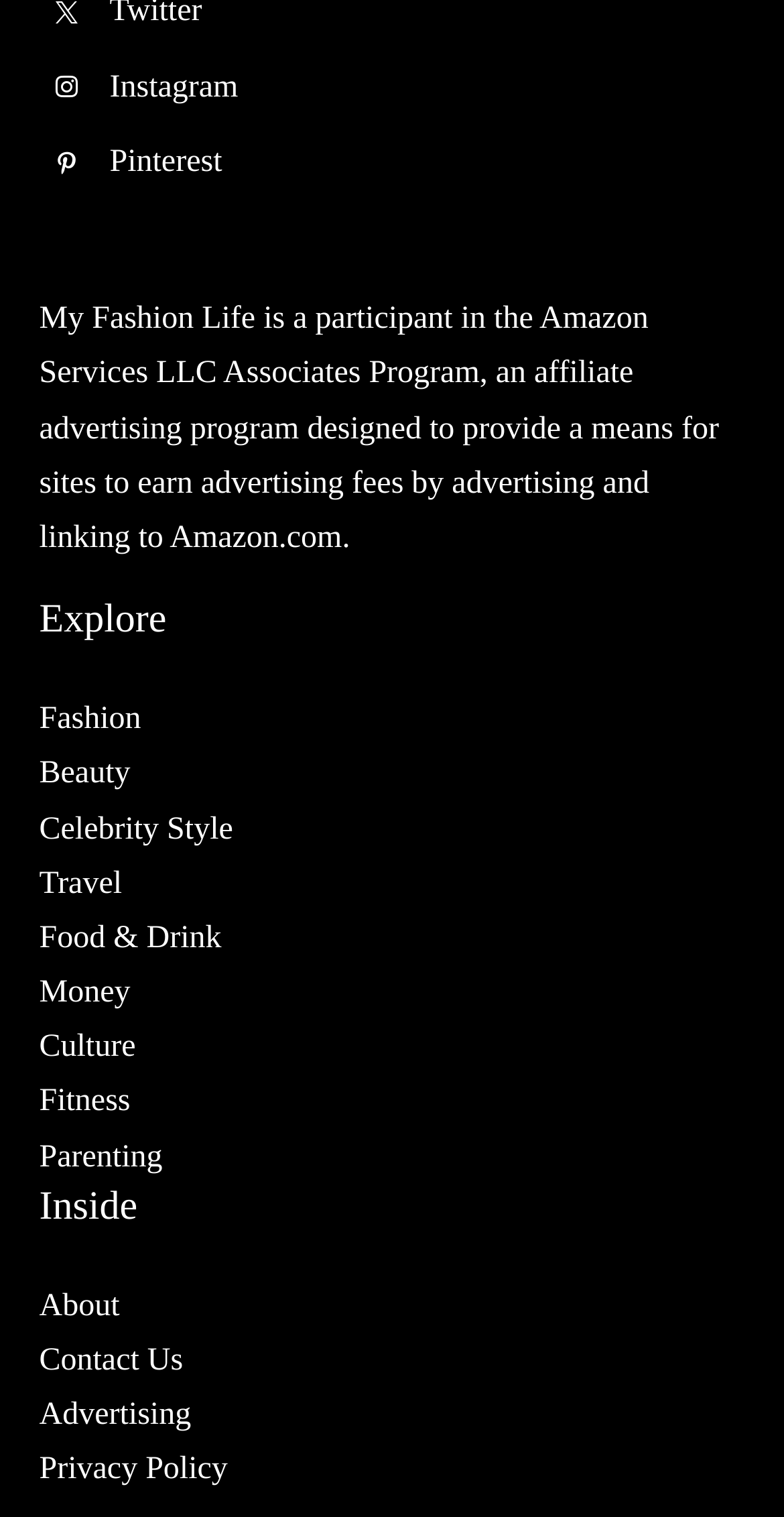Find the bounding box coordinates of the area to click in order to follow the instruction: "View Instagram".

[0.05, 0.046, 0.304, 0.068]